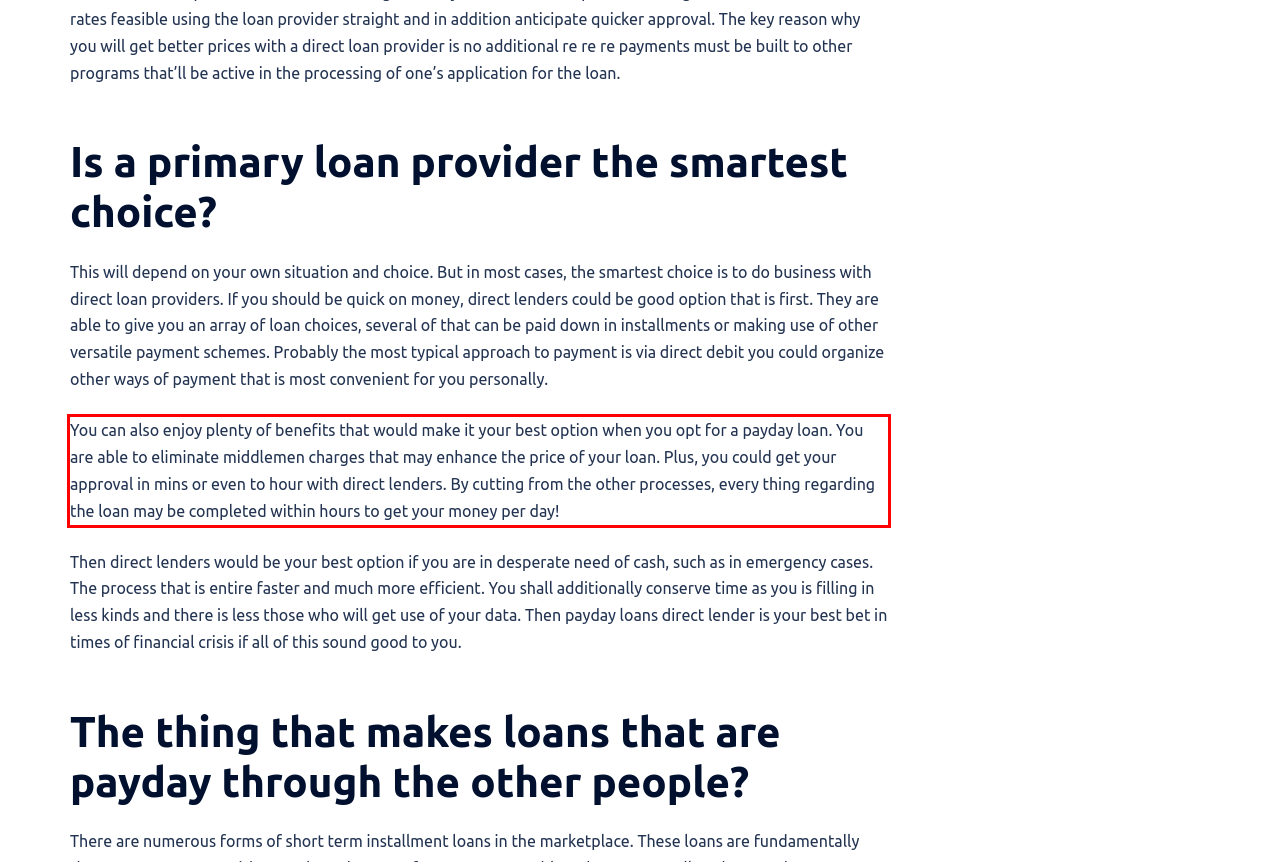You are presented with a webpage screenshot featuring a red bounding box. Perform OCR on the text inside the red bounding box and extract the content.

You can also enjoy plenty of benefits that would make it your best option when you opt for a payday loan. You are able to eliminate middlemen charges that may enhance the price of your loan. Plus, you could get your approval in mins or even to hour with direct lenders. By cutting from the other processes, every thing regarding the loan may be completed within hours to get your money per day!